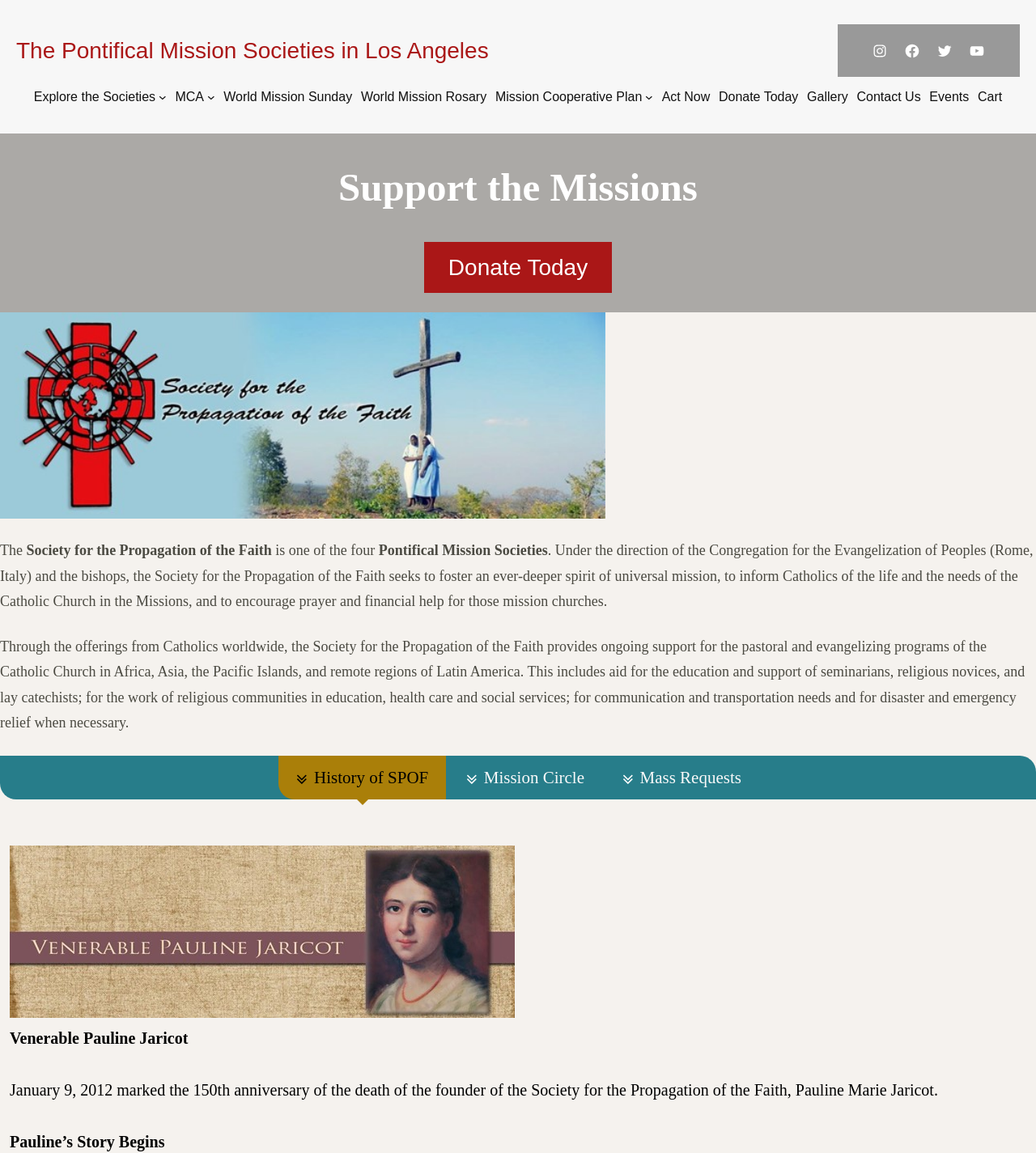Who is the founder of the Society for the Propagation of the Faith?
Examine the image and provide an in-depth answer to the question.

I found the answer by reading the static text elements that mention the founder's name, Pauline Marie Jaricot, and her story.